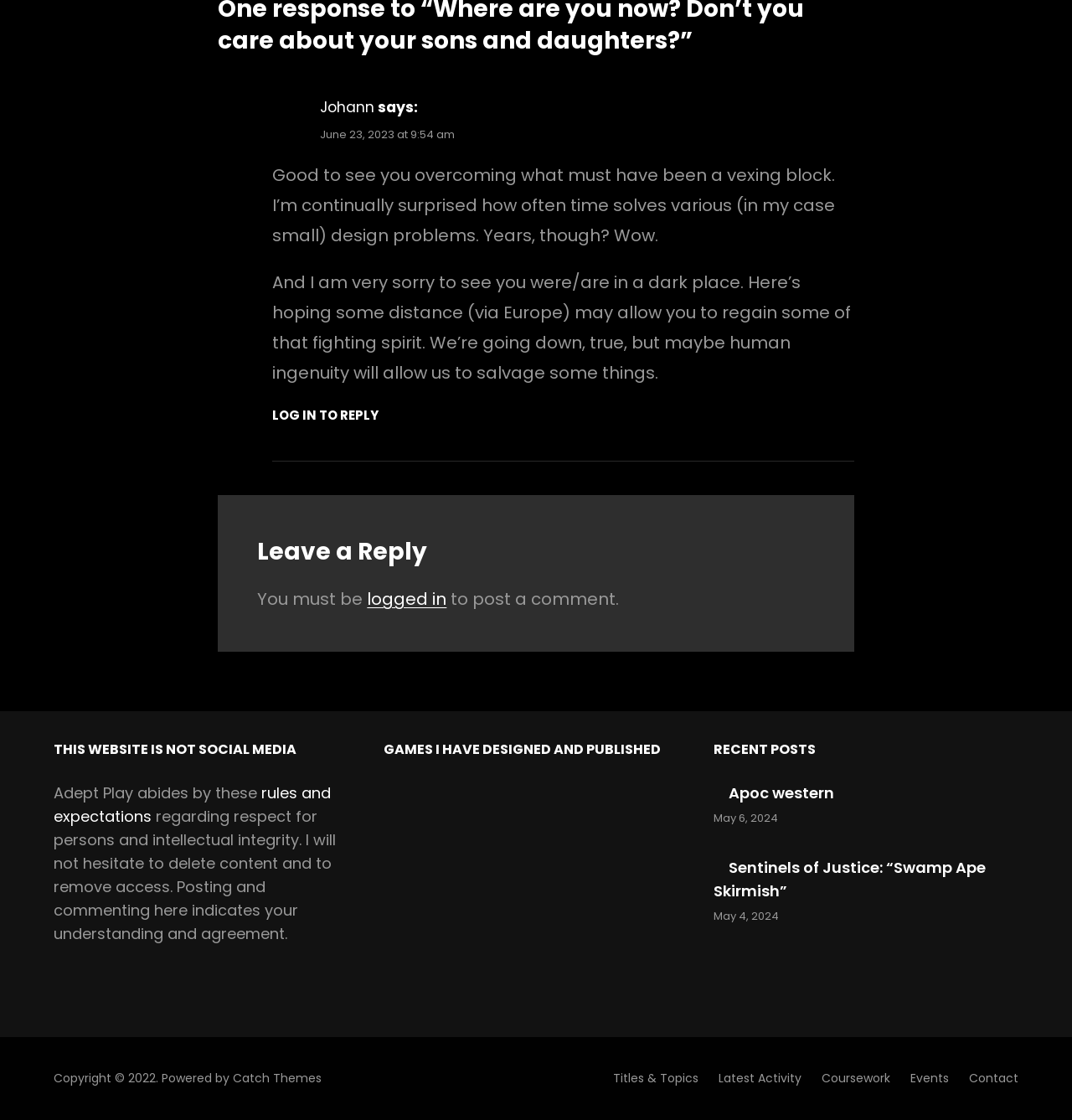Determine the bounding box coordinates of the UI element described below. Use the format (top-left x, top-left y, bottom-right x, bottom-right y) with floating point numbers between 0 and 1: rules and expectations

[0.05, 0.698, 0.309, 0.738]